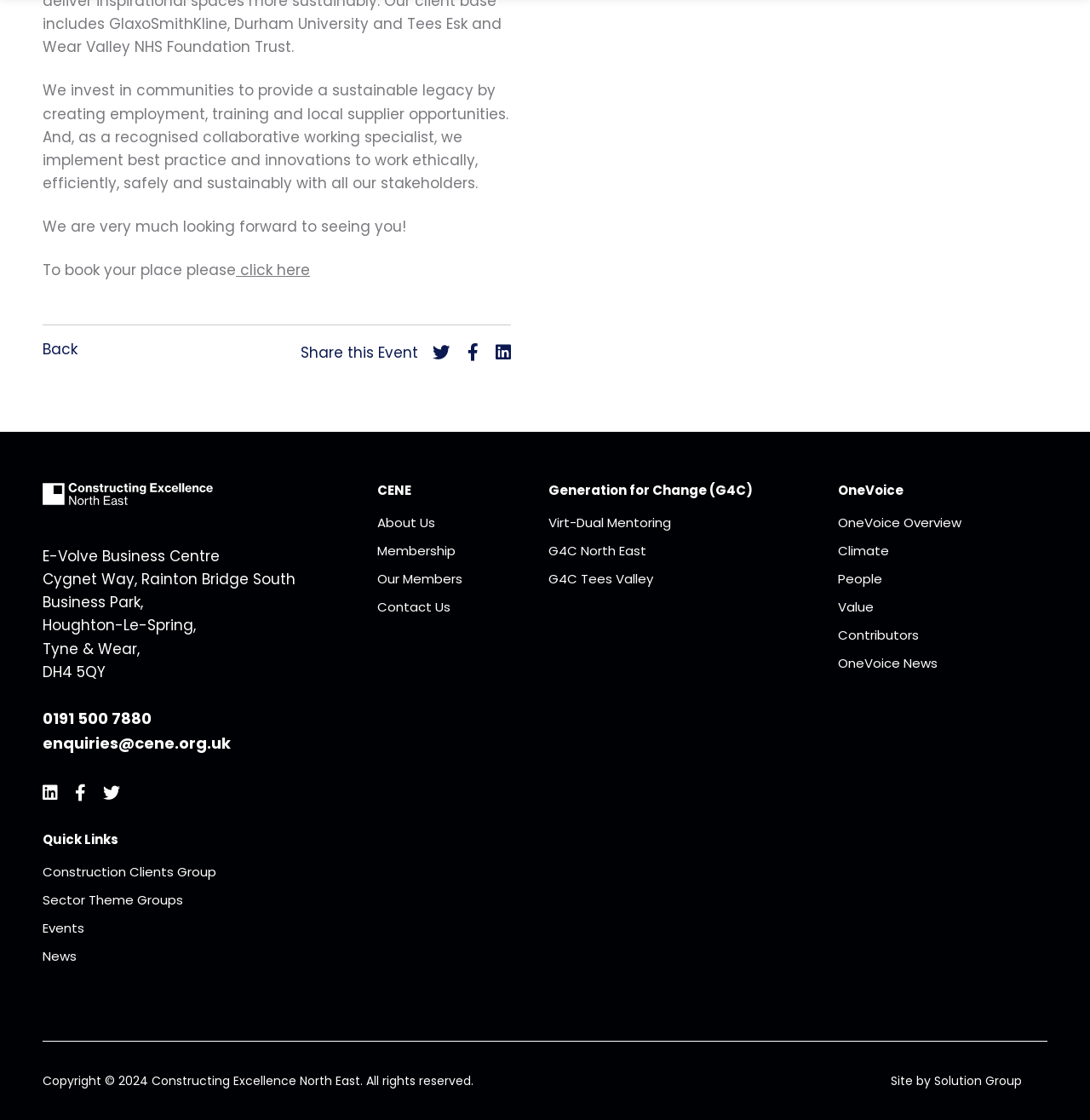What is the organization's mission?
Using the information presented in the image, please offer a detailed response to the question.

The organization's mission is to invest in communities to provide a sustainable legacy by creating employment, training, and local supplier opportunities, as stated in the StaticText element with bounding box coordinates [0.039, 0.072, 0.466, 0.173].